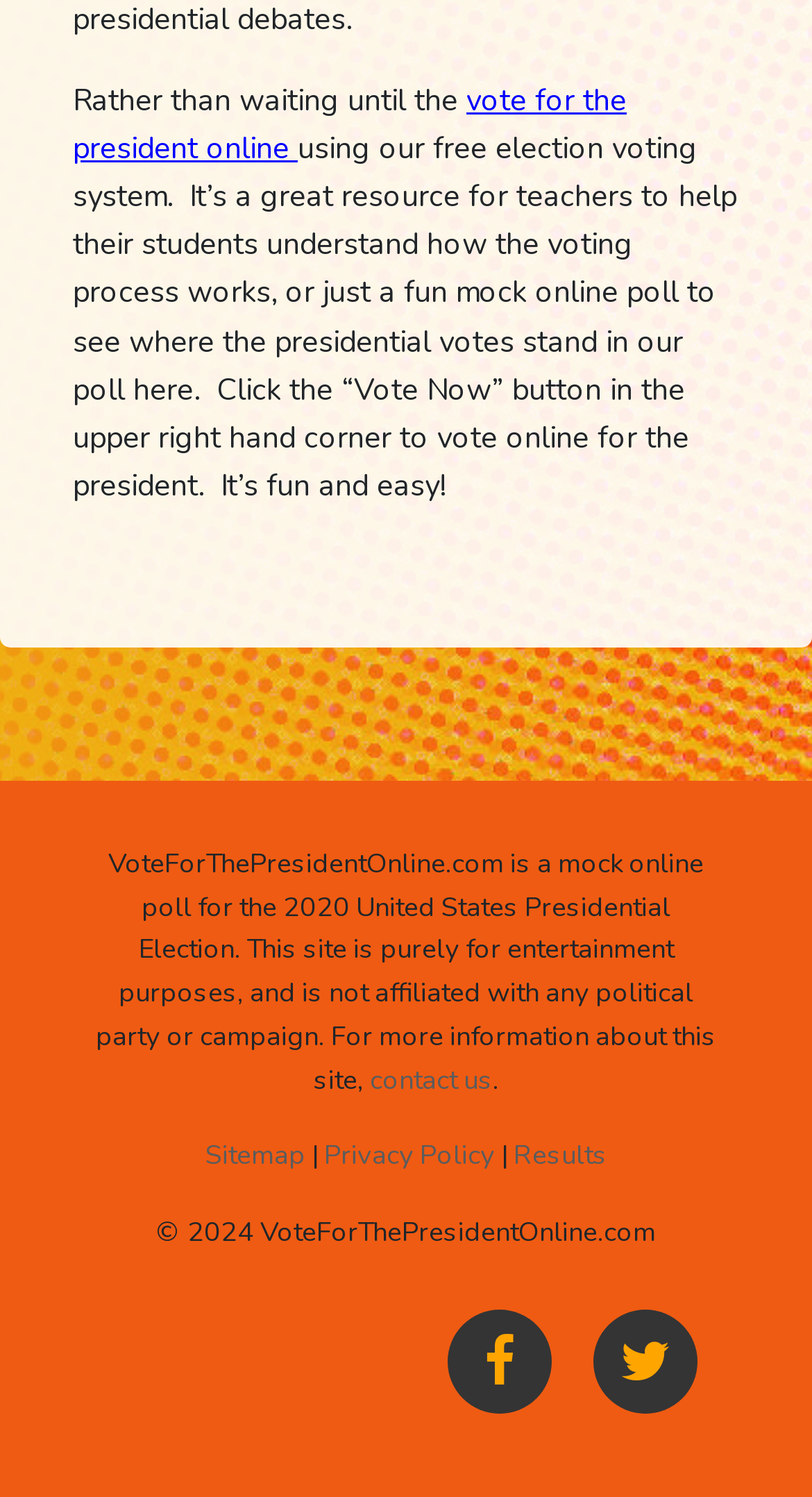What is the purpose of this website?
Based on the image, answer the question with a single word or brief phrase.

Mock online poll